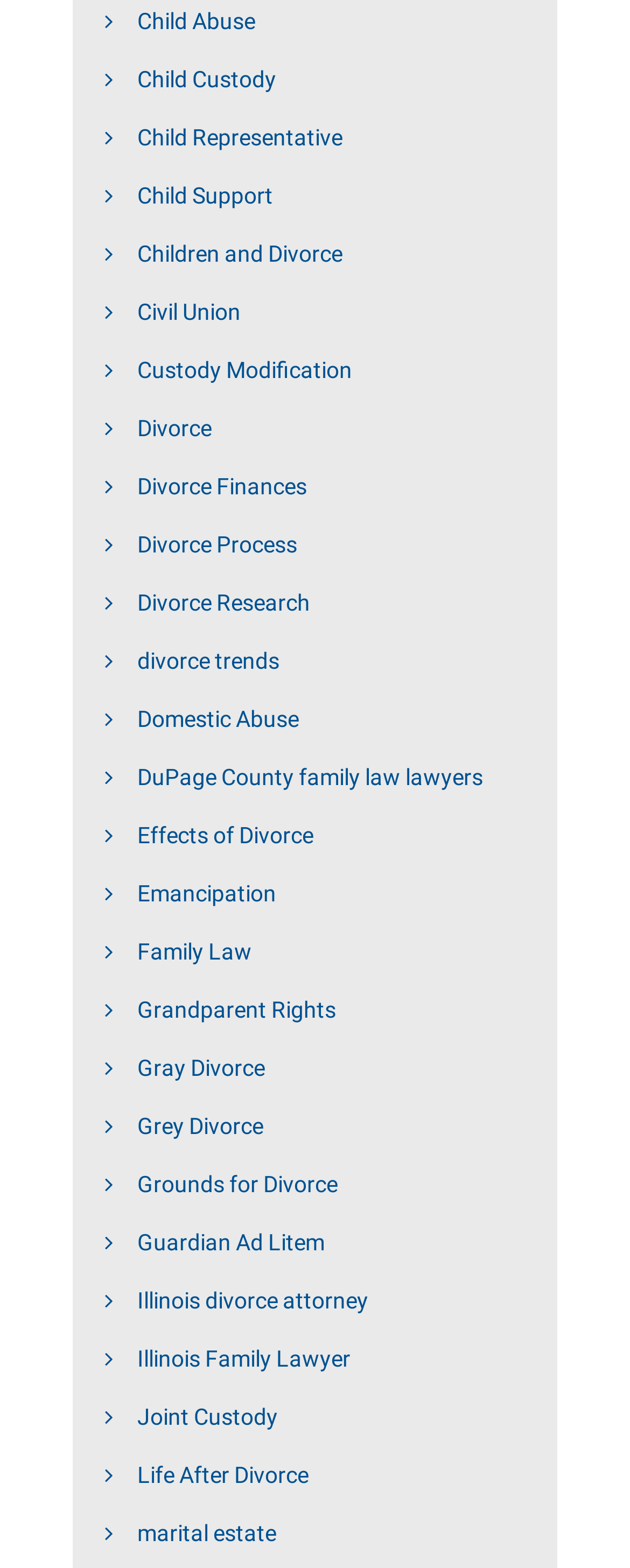Determine the bounding box coordinates of the area to click in order to meet this instruction: "Learn about Child Custody".

[0.167, 0.032, 0.833, 0.069]